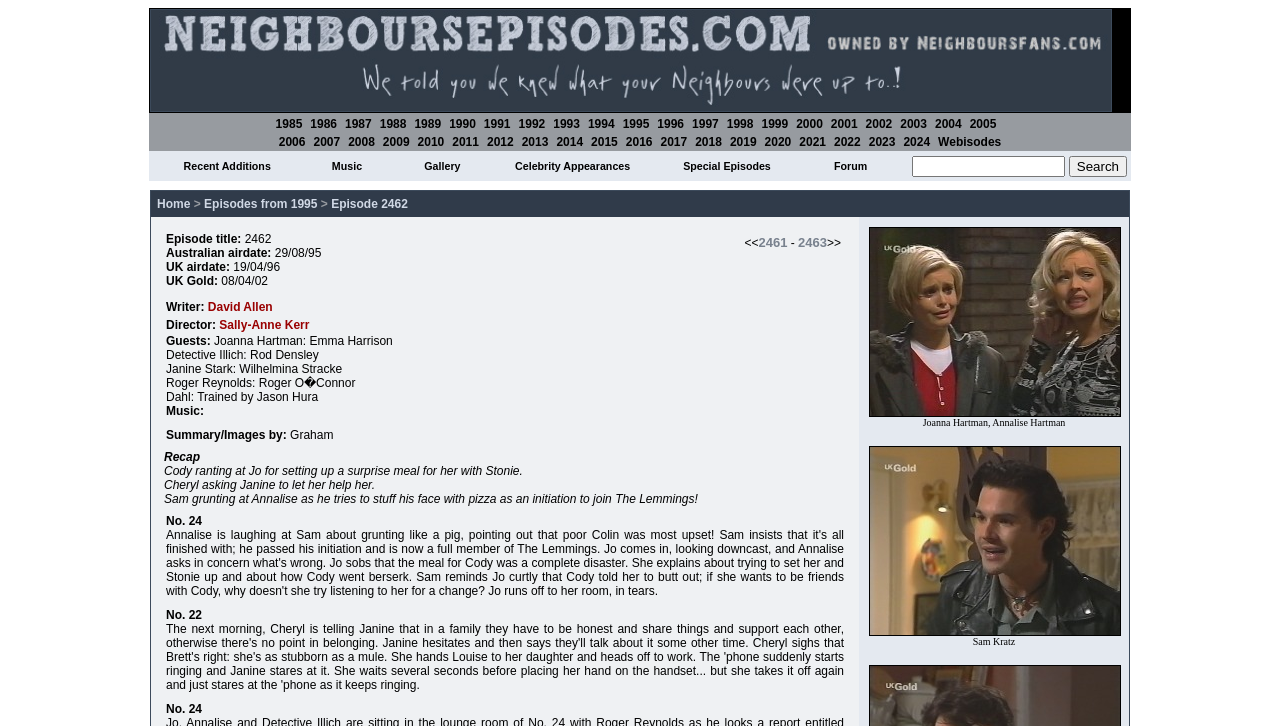How many episode links are there in total?
Using the image, answer in one word or phrase.

Over 30